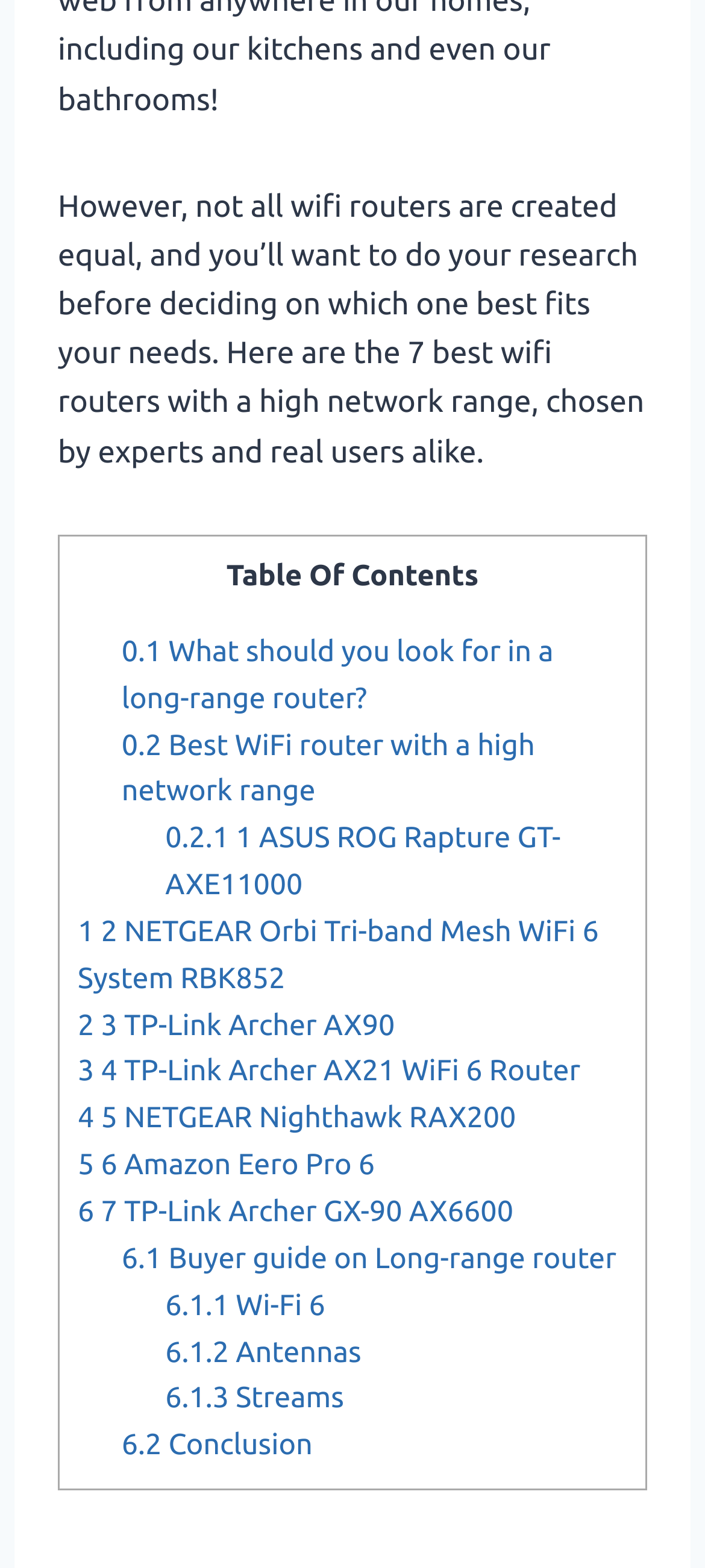Use a single word or phrase to answer the question: 
How many WiFi routers are listed?

7